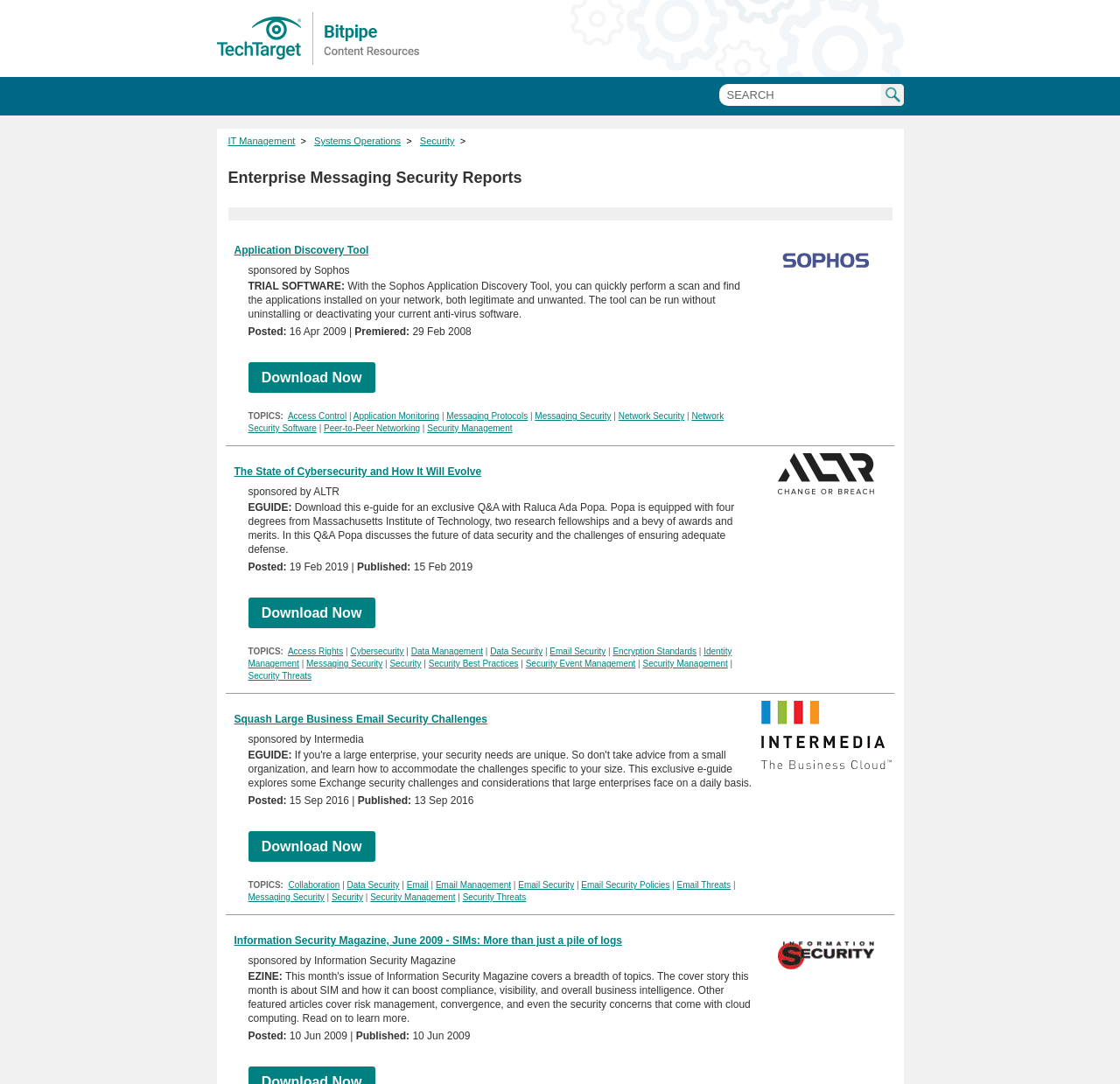Please answer the following question using a single word or phrase: 
How many sponsored reports are displayed on the webpage?

3